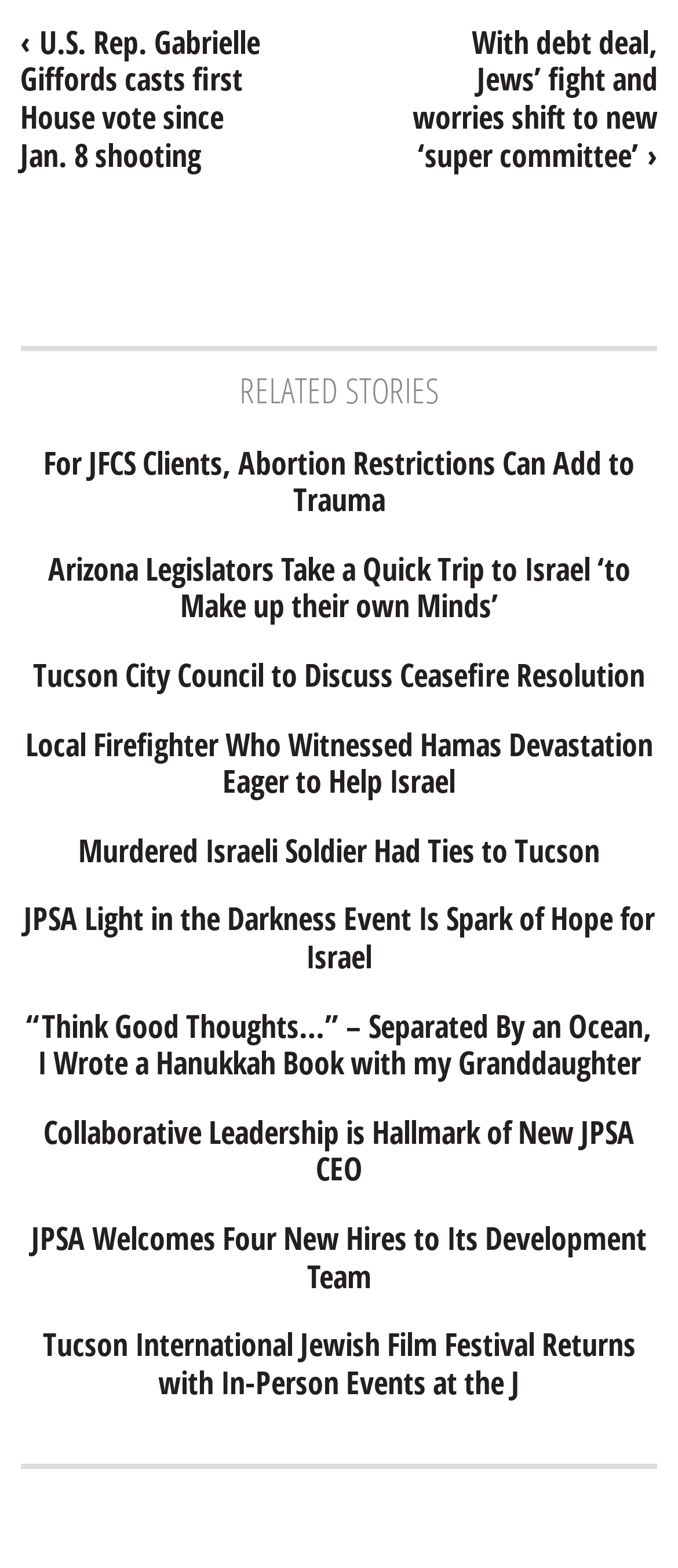Pinpoint the bounding box coordinates of the clickable area necessary to execute the following instruction: "read related story about JFCS clients". The coordinates should be given as four float numbers between 0 and 1, namely [left, top, right, bottom].

[0.03, 0.283, 0.97, 0.331]